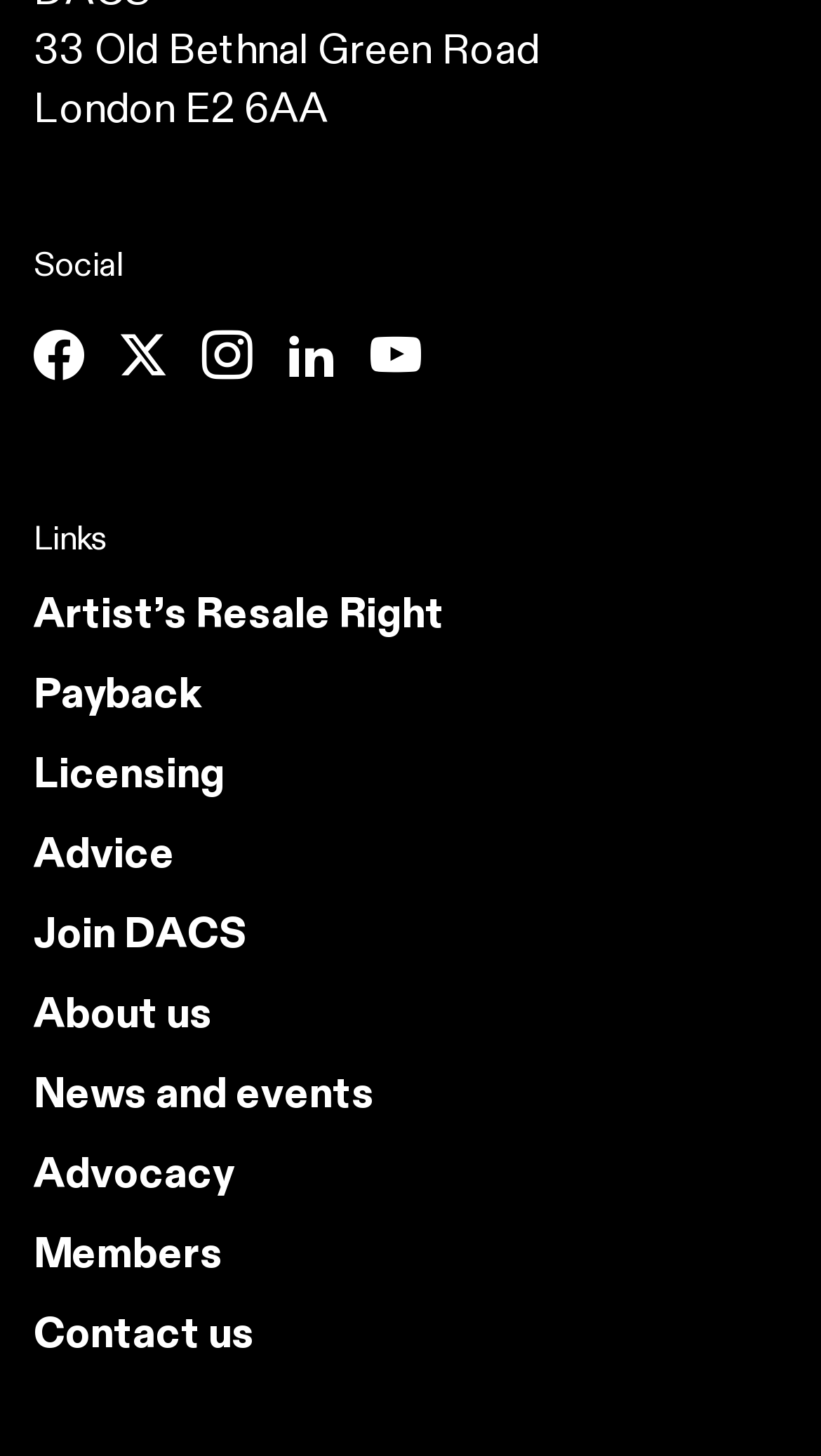What is the first link in the site links navigation?
Please answer using one word or phrase, based on the screenshot.

Artist’s Resale Right